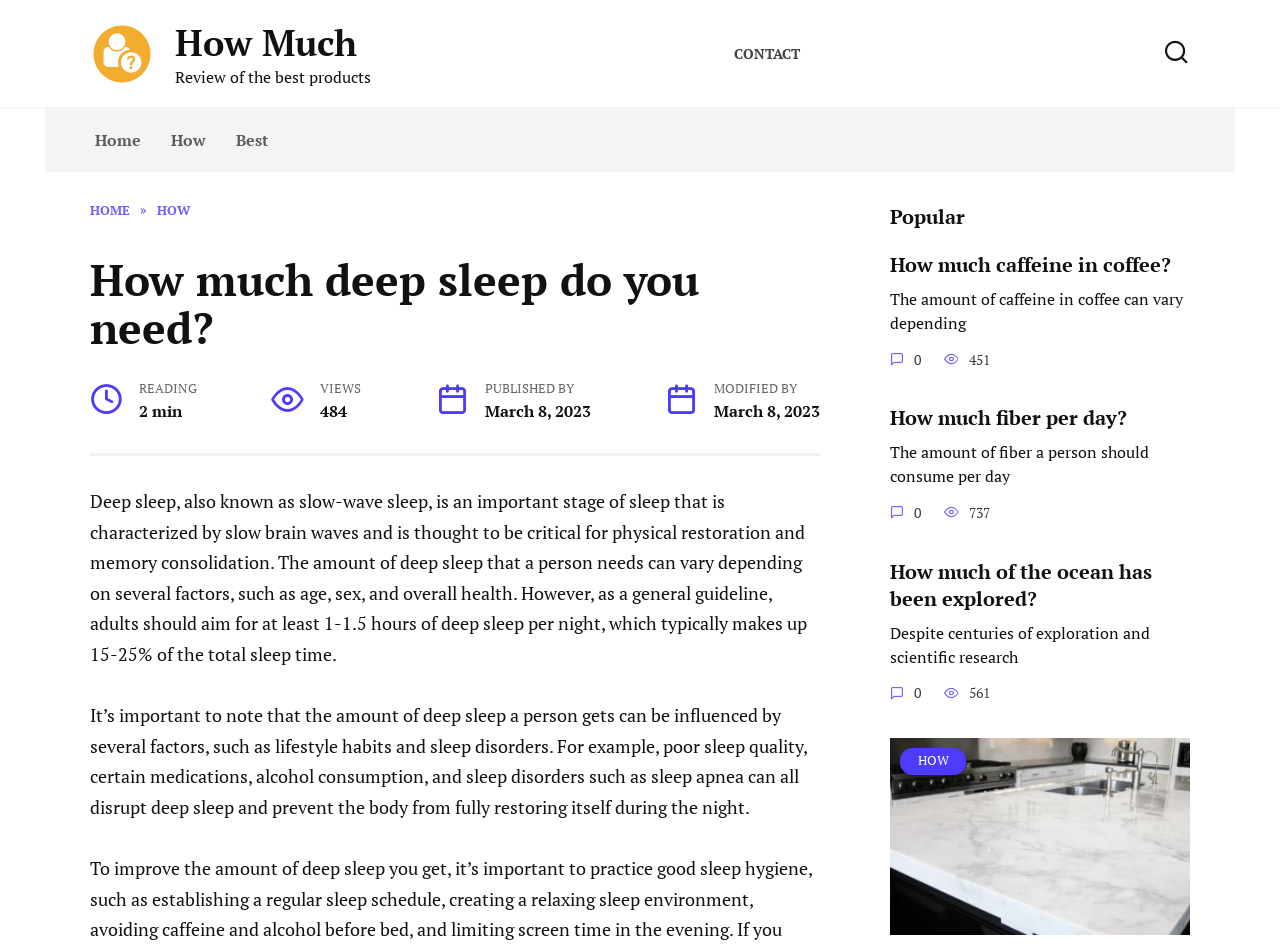What can disrupt deep sleep?
Based on the image content, provide your answer in one word or a short phrase.

lifestyle habits and sleep disorders